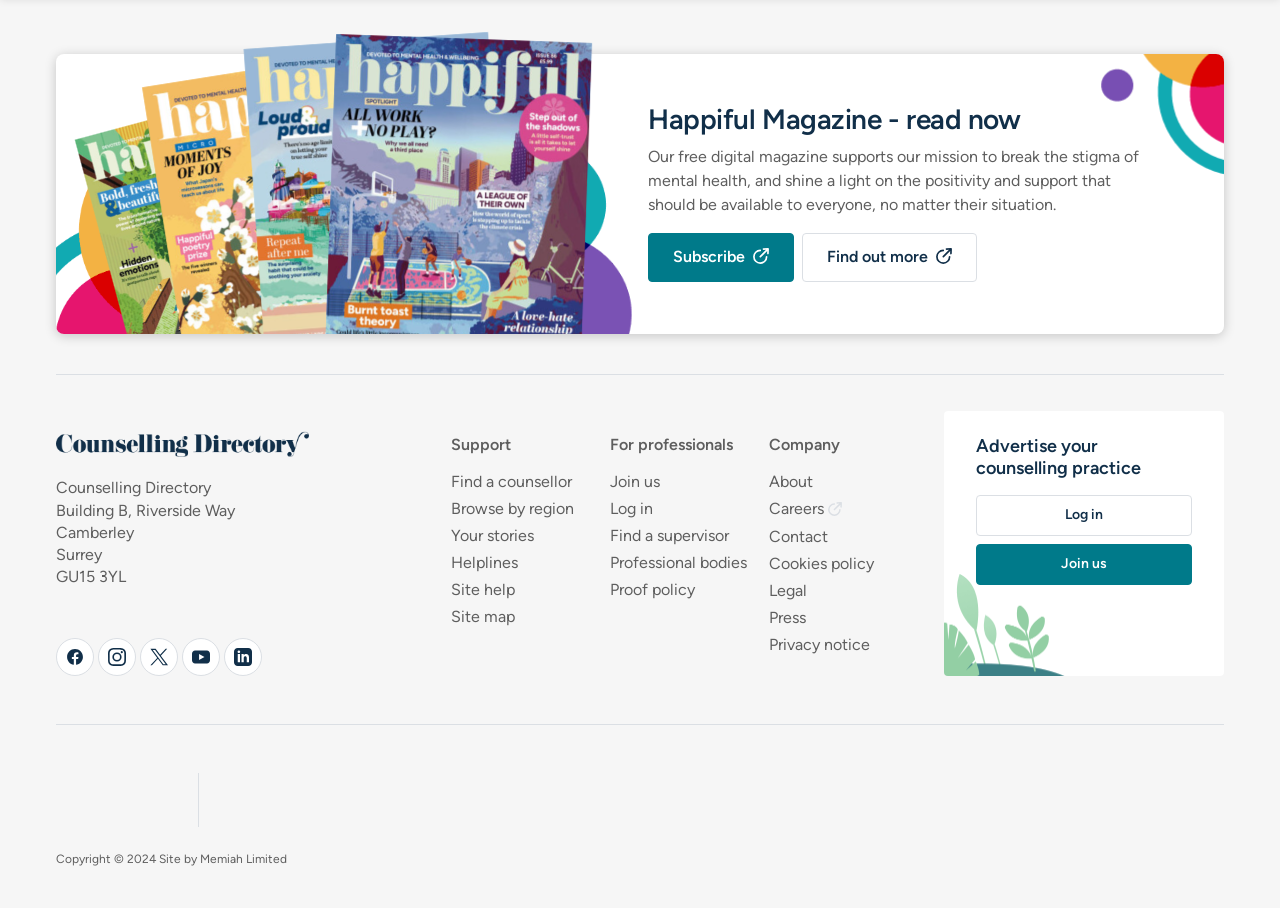Based on the element description "Site map", predict the bounding box coordinates of the UI element.

[0.352, 0.667, 0.402, 0.692]